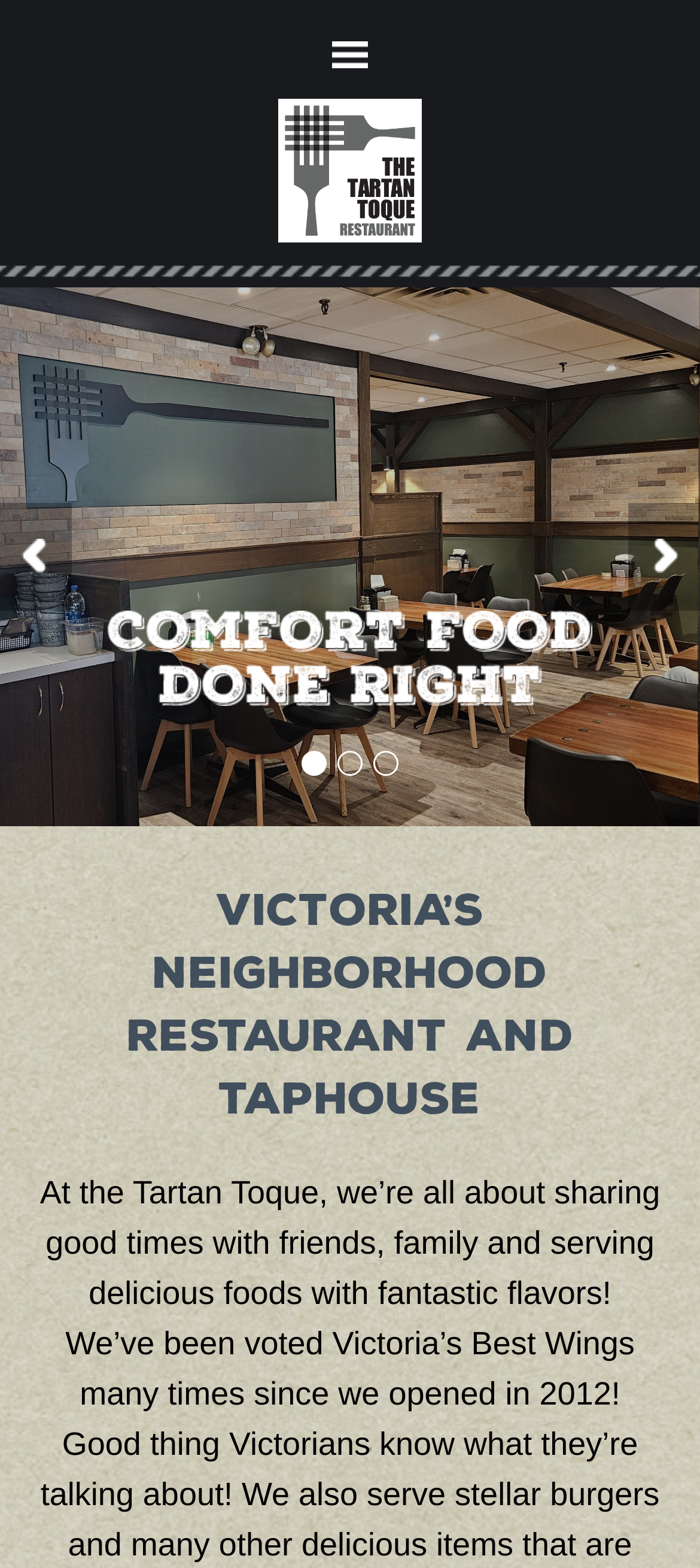Respond to the question below with a single word or phrase:
What is the focus of the restaurant?

Sharing good times with friends and family